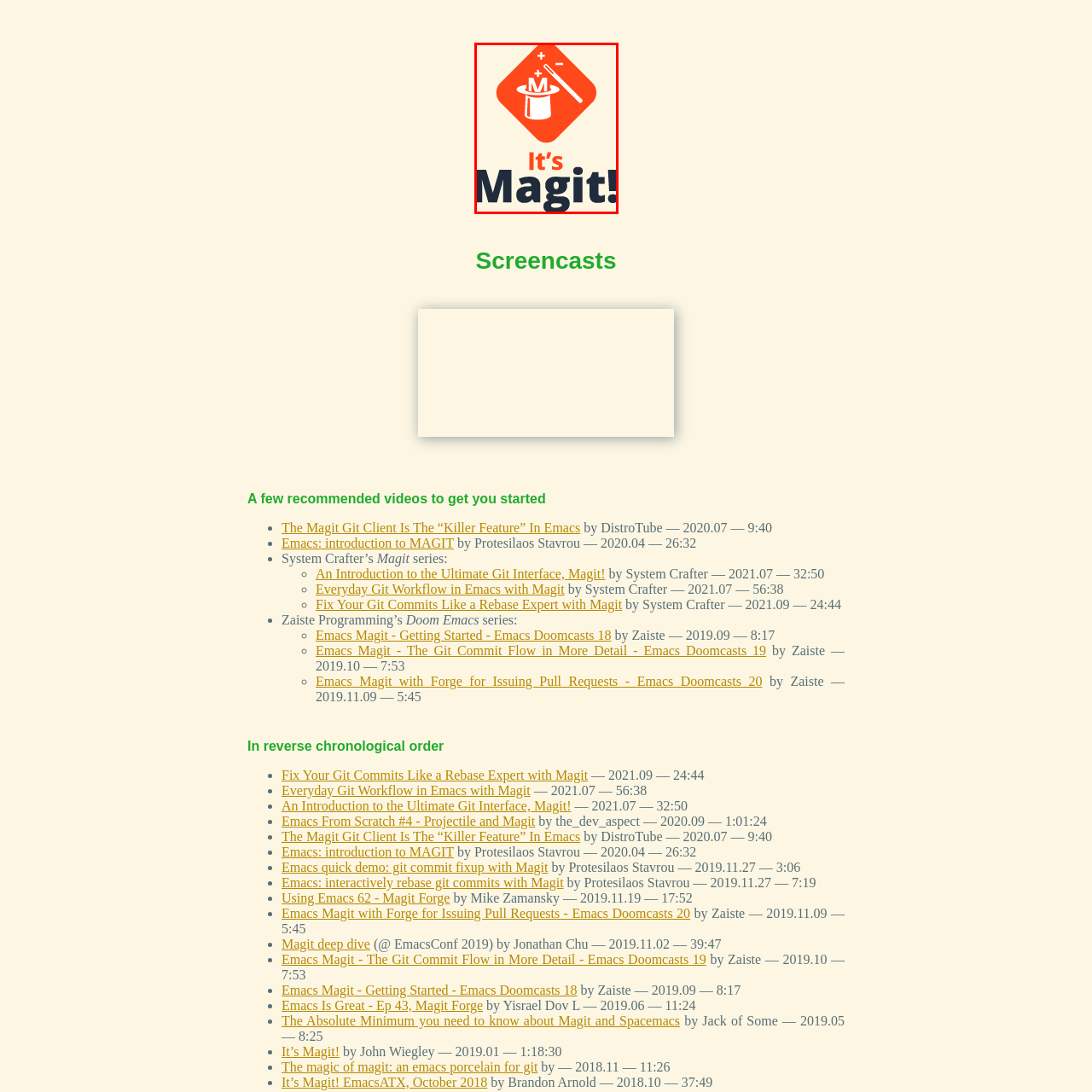What is the phrase displayed prominently?
Analyze the image encased by the red bounding box and elaborate on your answer to the question.

The phrase 'It's Magit!' is displayed prominently below the logo, which serves as an engaging invitation for users looking to streamline and enhance their version control experience with Git through the powerful capabilities of Magit within Emacs.